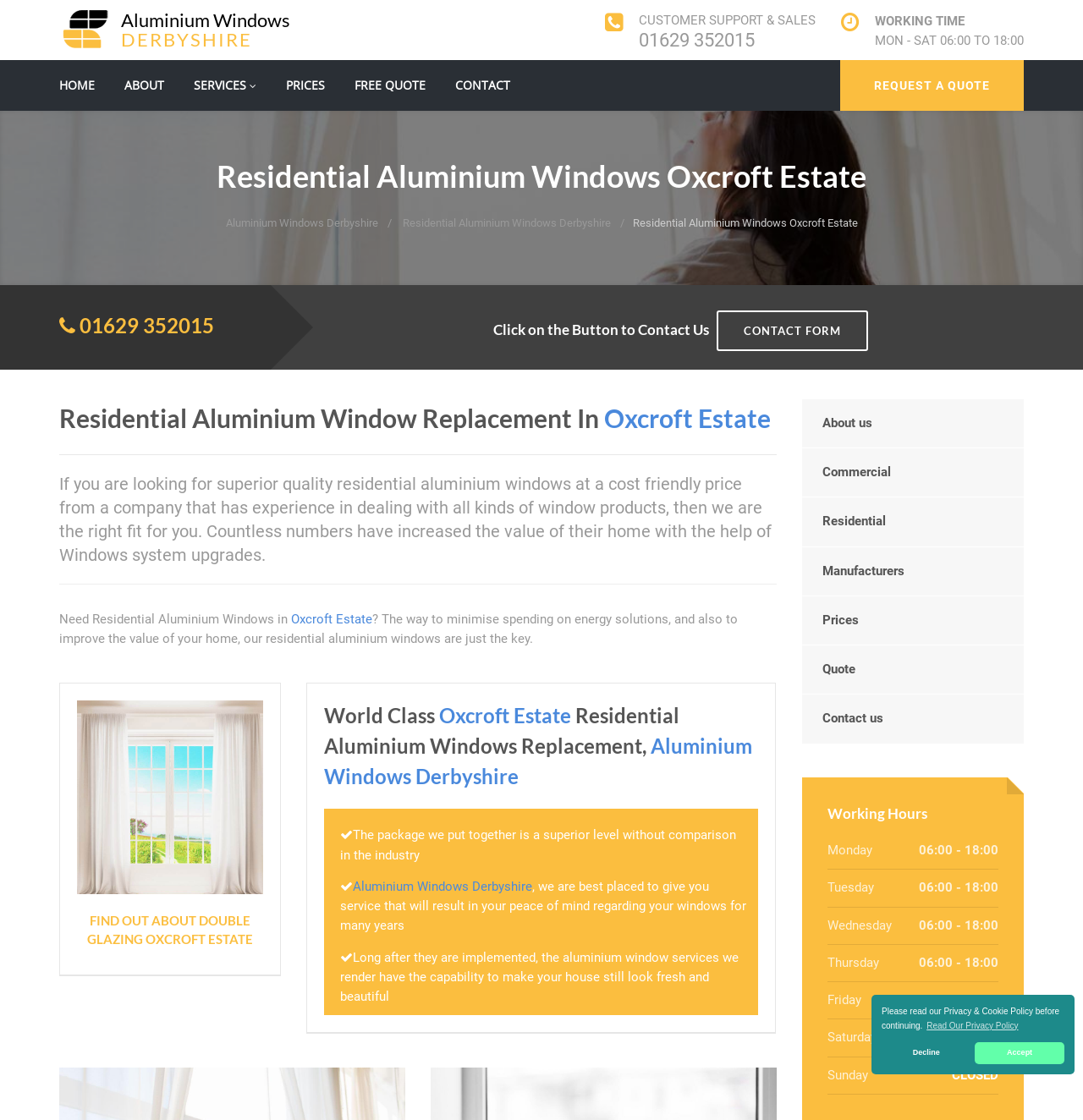Please specify the bounding box coordinates of the region to click in order to perform the following instruction: "Learn more about cookies".

[0.854, 0.908, 0.942, 0.923]